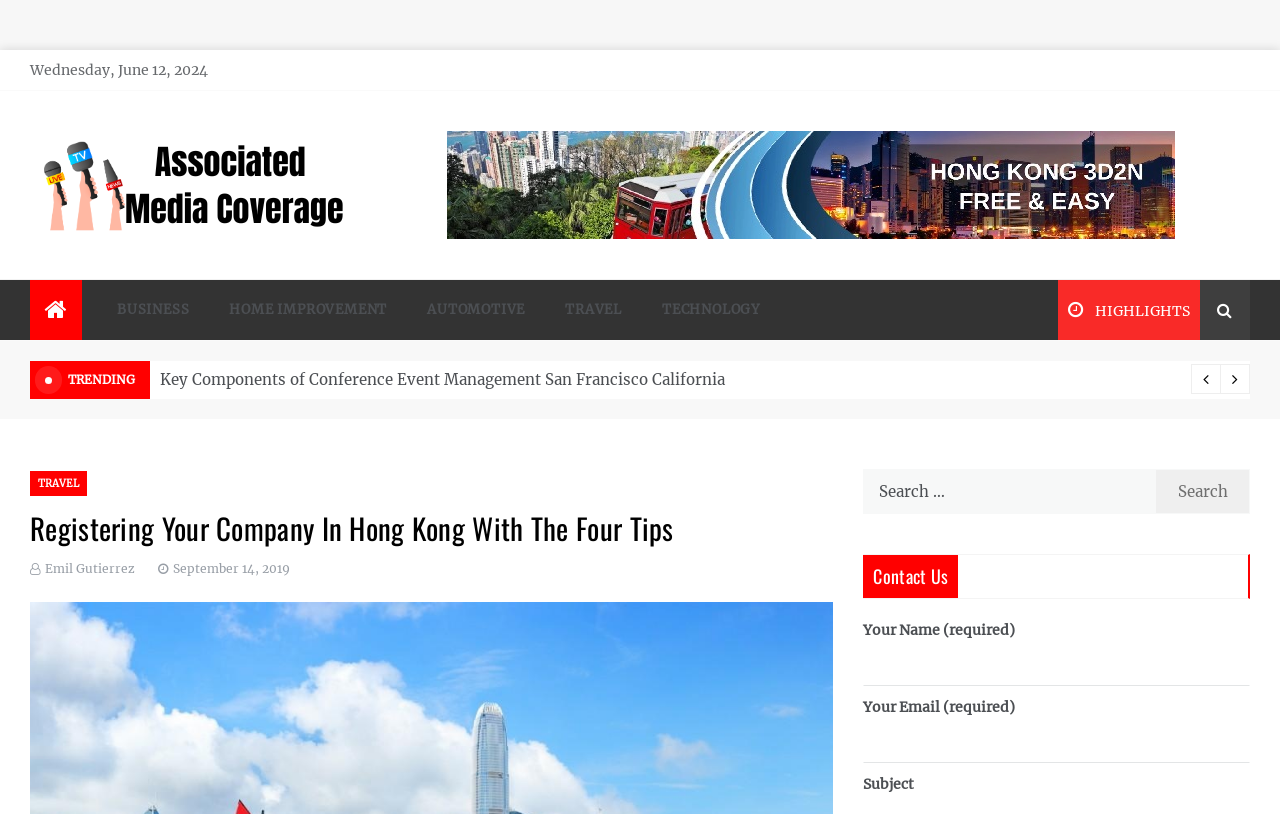Identify the primary heading of the webpage and provide its text.

Associated Media Coverage